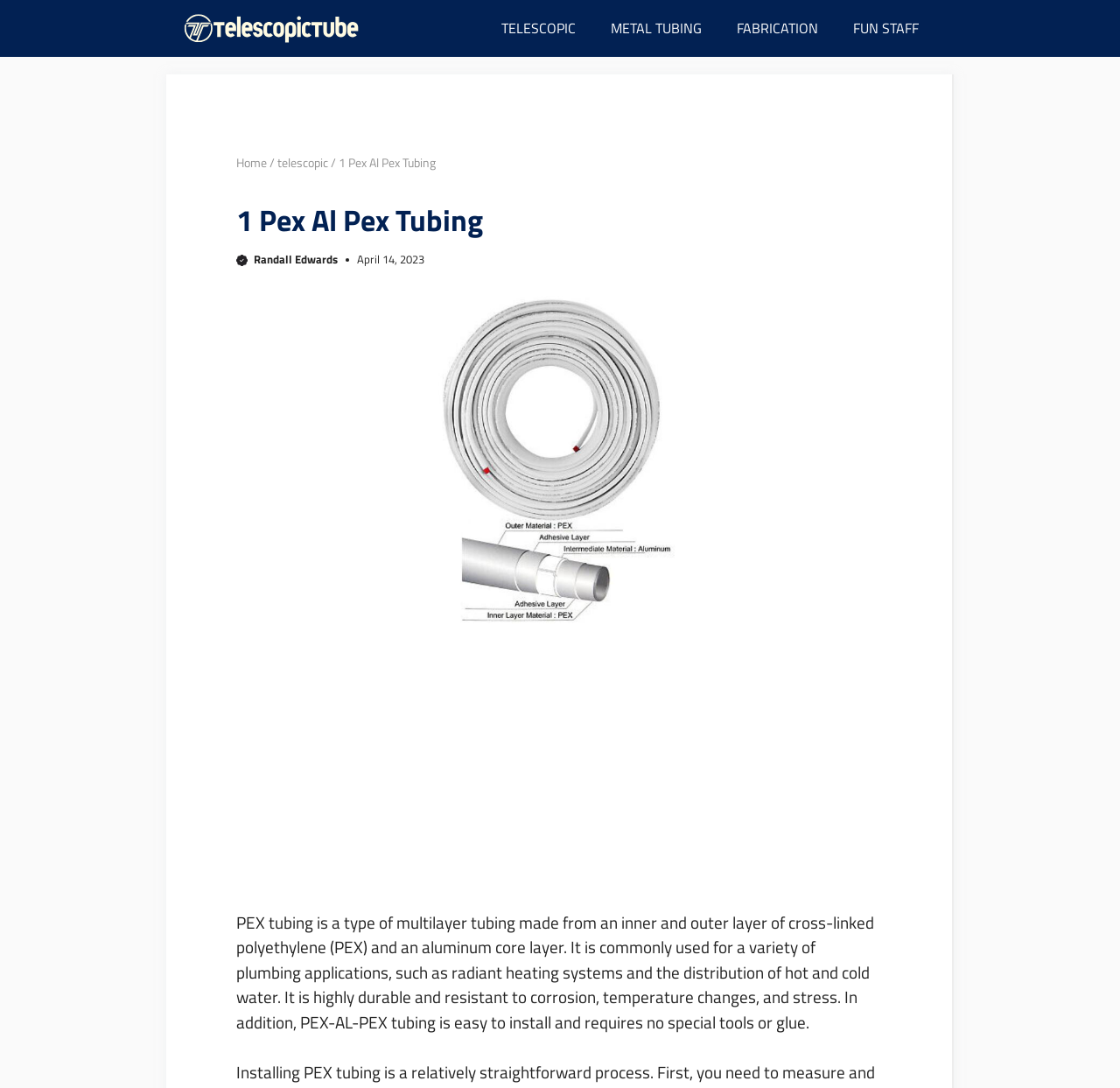Locate the bounding box coordinates of the segment that needs to be clicked to meet this instruction: "Navigate to 'Home' page".

[0.211, 0.141, 0.238, 0.158]